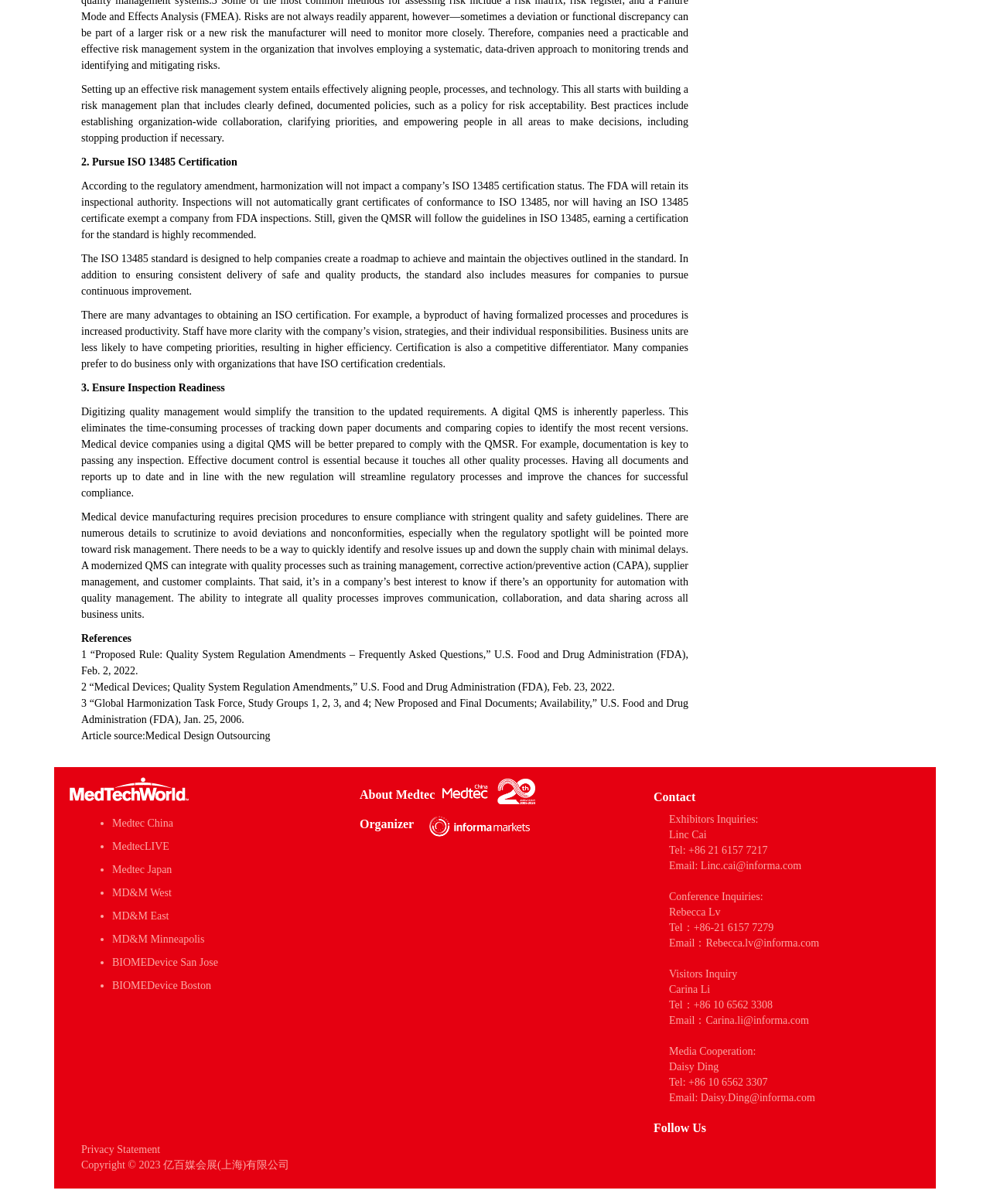Given the description "MD&M West", determine the bounding box of the corresponding UI element.

[0.113, 0.737, 0.173, 0.746]